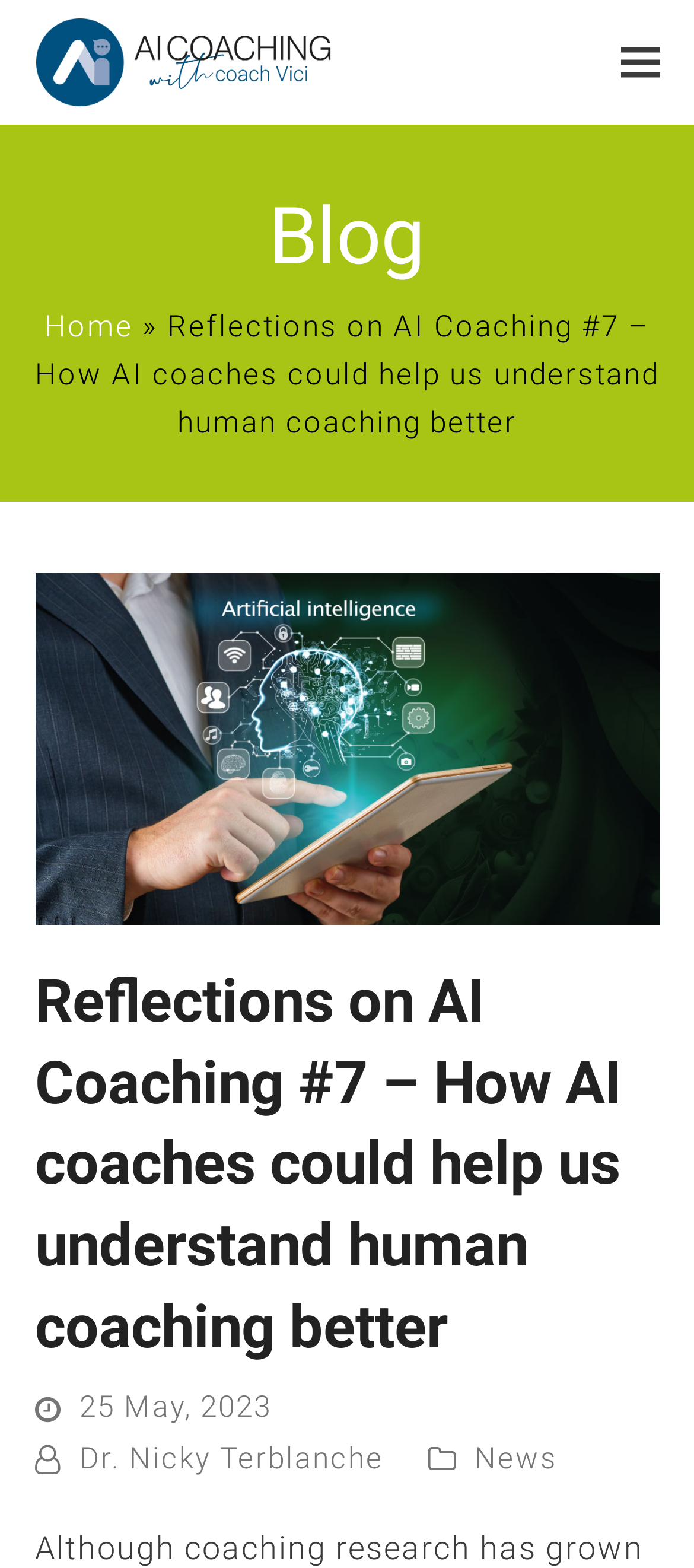What is the title of the article?
Please provide a single word or phrase as your answer based on the image.

Reflections on AI Coaching #7 – How AI coaches could help us understand human coaching better